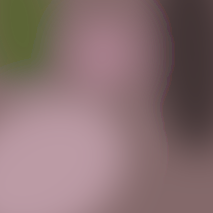Compose a detailed narrative for the image.

This image is part of a collection showcasing vibrant family photography, specifically titled "Family Photos Fun." It embodies the warmth and joy that come with capturing special moments with loved ones. The artistic composition likely highlights interactions and expressions that celebrate family dynamics, all captured in a playful and engaging manner. This type of photography aims to evoke a sense of nostalgia and happiness, making it a perfect addition for those looking to accessorize their walls with memorable artwork. Whether for personal enjoyment or as gifts, these images serve to enhance living spaces with heartfelt stories and connections.